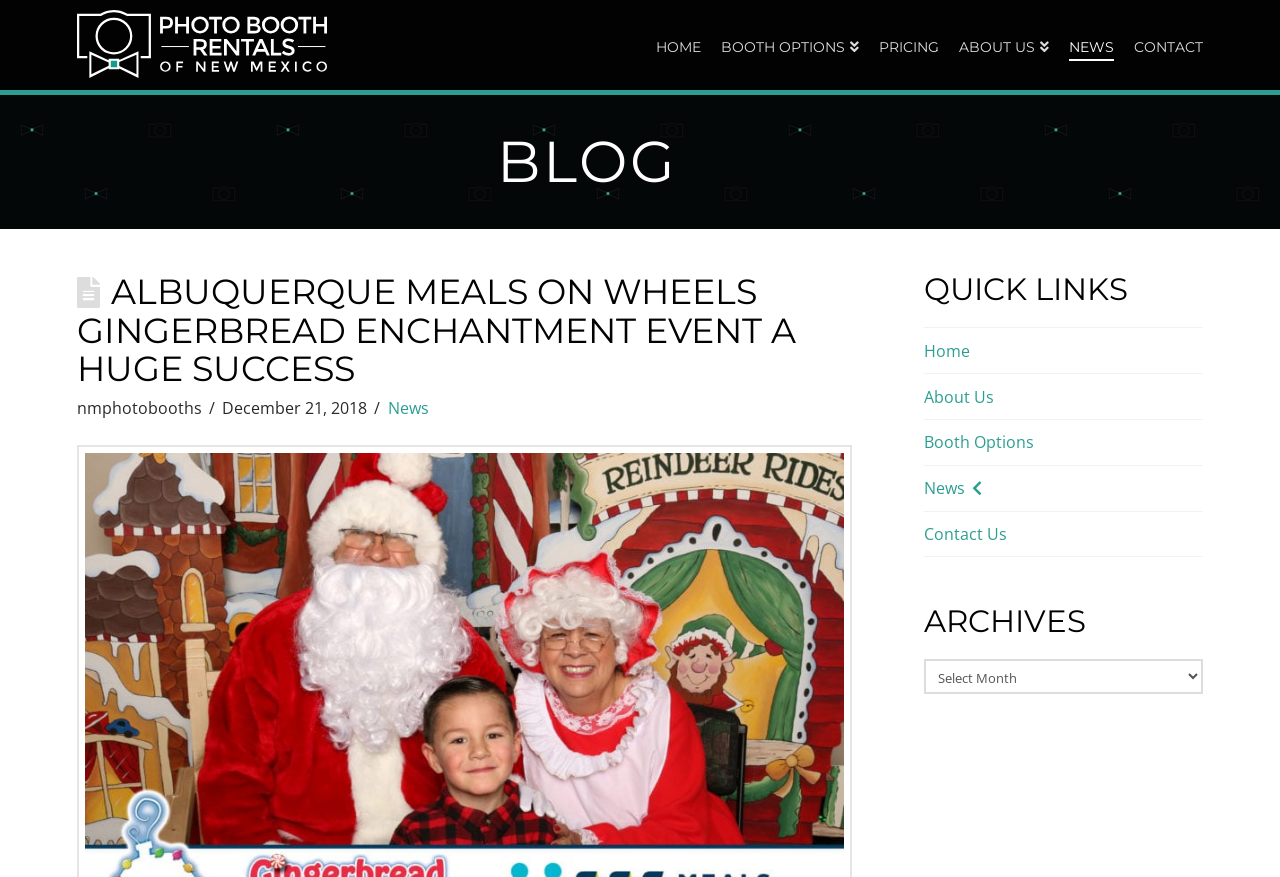Please answer the following question using a single word or phrase: 
What is the date of the article?

December 21, 2018